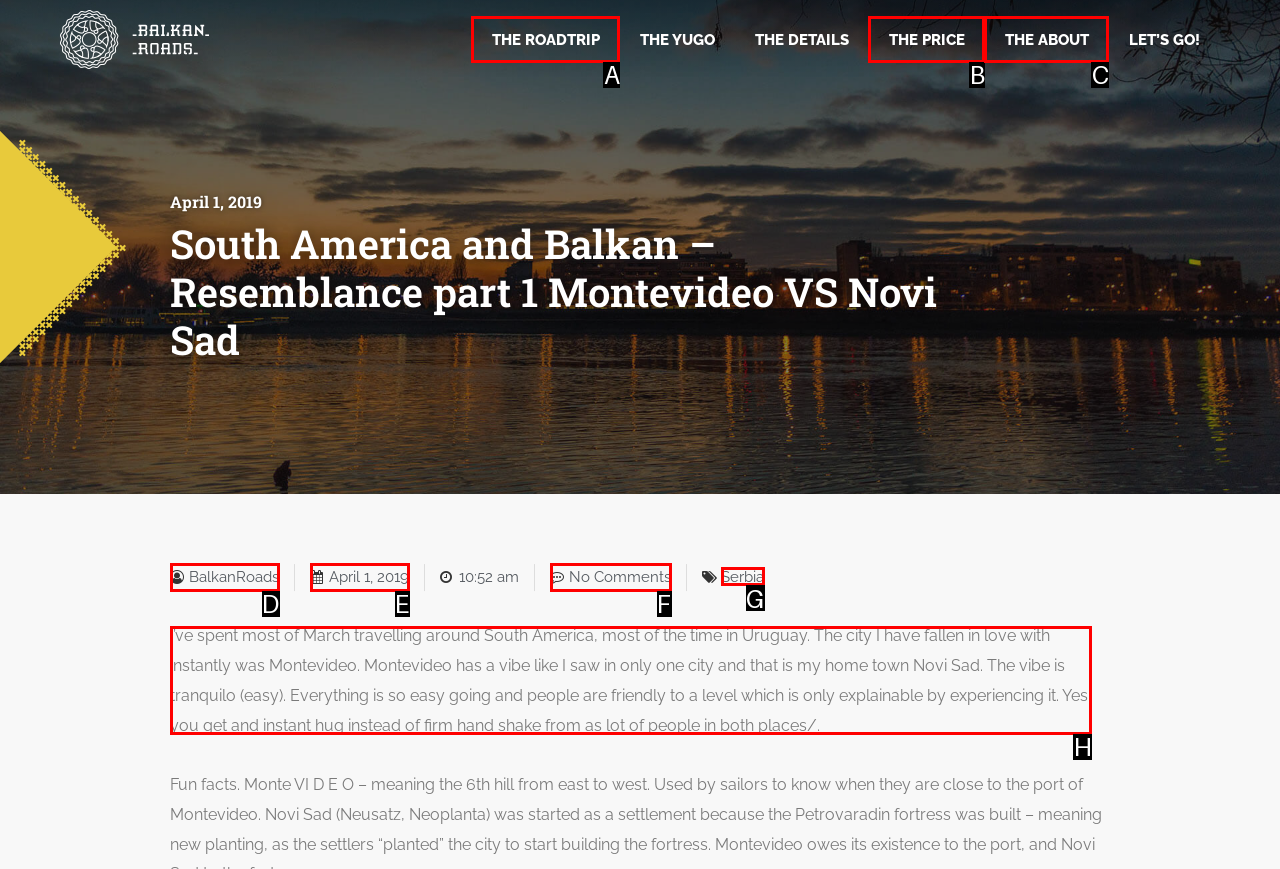Tell me which letter corresponds to the UI element that will allow you to Read the post. Answer with the letter directly.

H